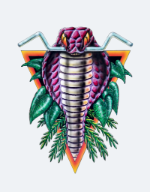Offer a detailed explanation of what is happening in the image.

The image features a stylized logo of a snake, prominently displaying a cobra's head at its center. The cobra, depicted in rich, vibrant colors of purple and pink with striking yellow eyes, symbolizes strength and agility. Its body is represented with a shiny metallic texture, gliding gracefully downwards. Surrounding the cobra are lush green leaves and vibrant foliage, giving the image a lively and dynamic feel. This design is framed by a triangular shape featuring a gradient of orange and yellow hues, creating a striking contrast that enhances the overall visual impact. The logo embodies a sense of motion and adventure, capturing the essence of the Barsnake product, which is designed for enhancing motorcycle handlebar performance.